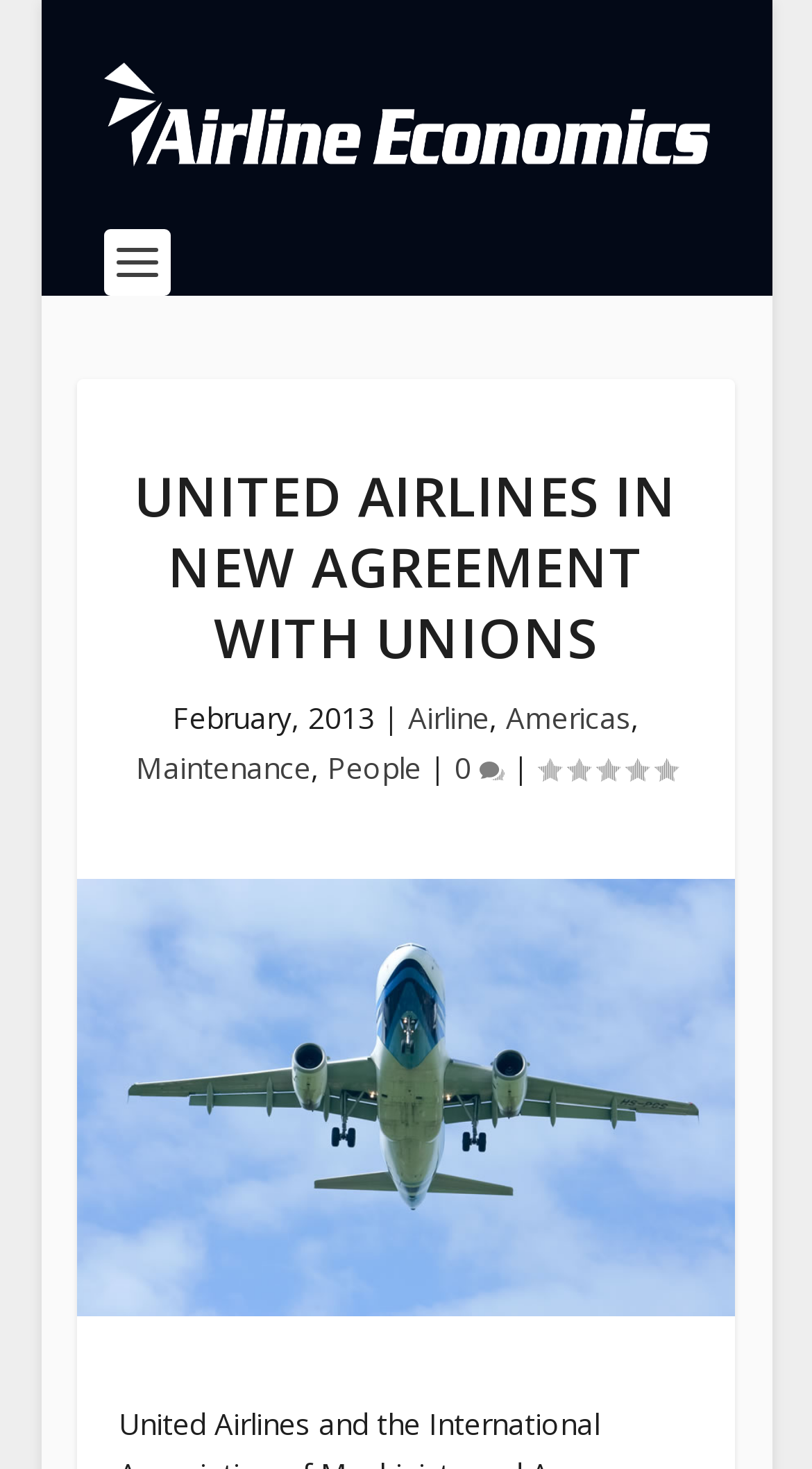Find the primary header on the webpage and provide its text.

UNITED AIRLINES IN NEW AGREEMENT WITH UNIONS